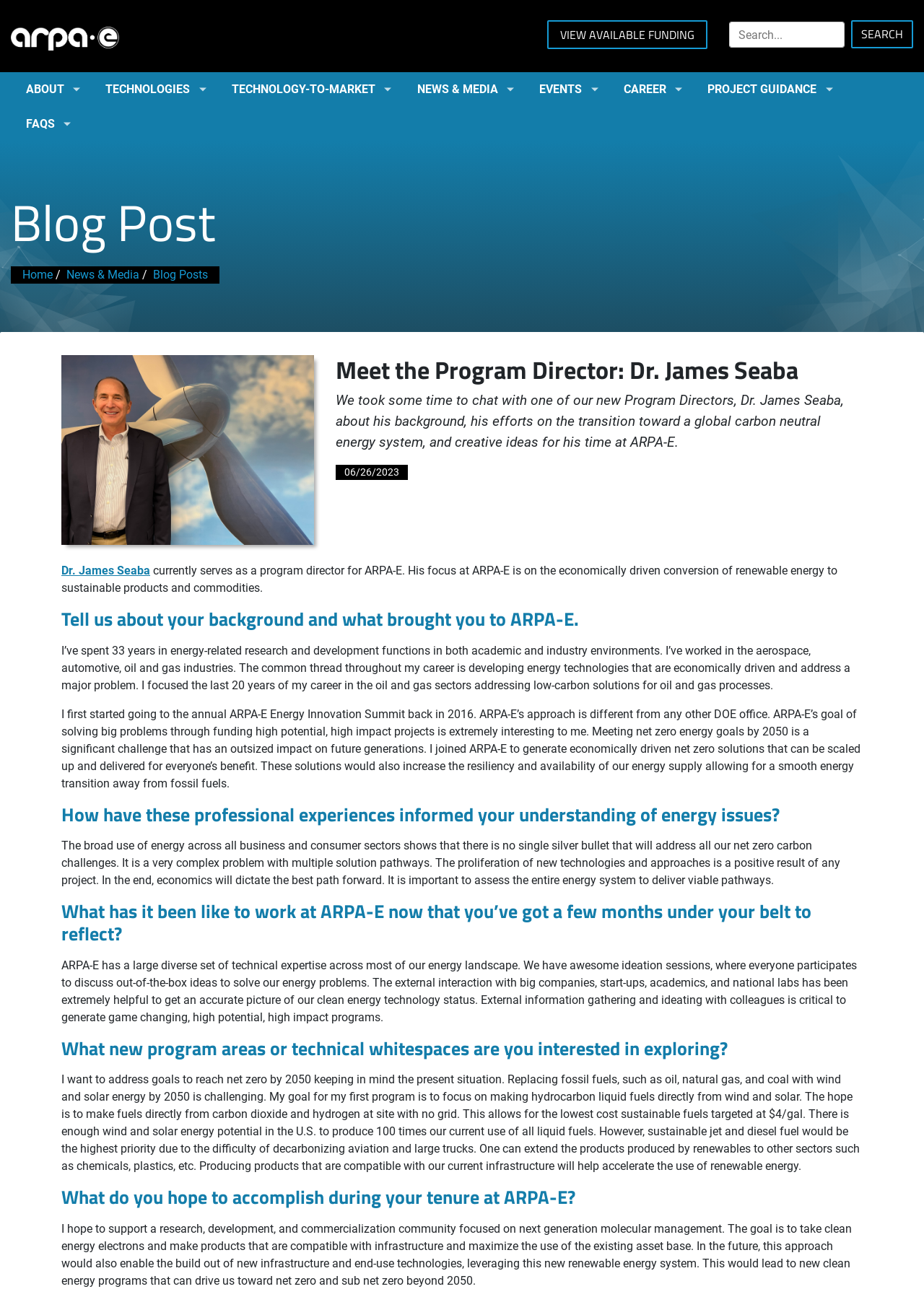Please examine the image and provide a detailed answer to the question: What is the target price for sustainable fuels?

The target price for sustainable fuels can be found in the article section of the webpage, where it is mentioned in the text 'The hope is to make fuels directly from carbon dioxide and hydrogen at site with no grid. This allows for the lowest cost sustainable fuels targeted at $4/gal'.